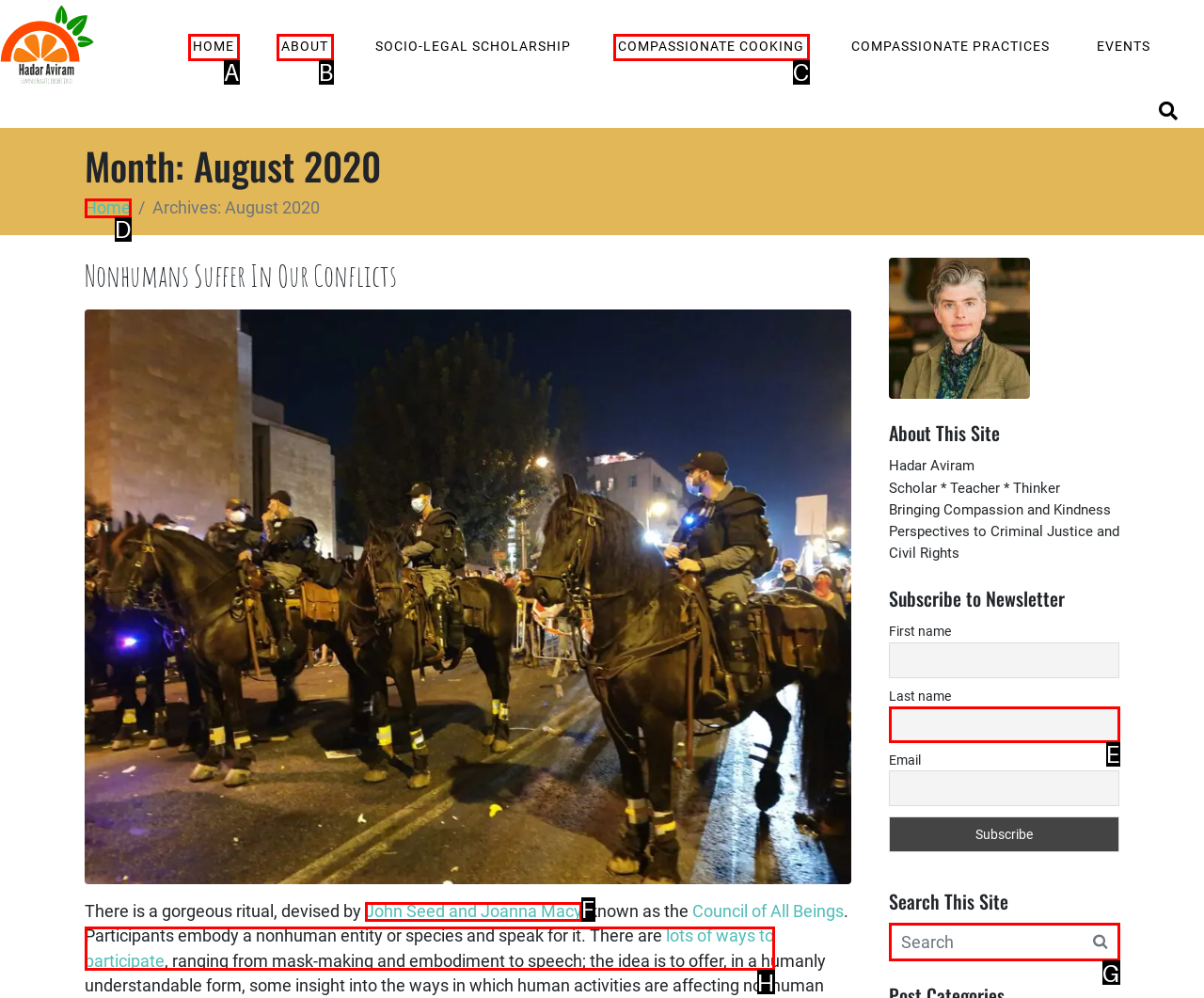Identify the letter of the UI element that corresponds to: Home
Respond with the letter of the option directly.

A